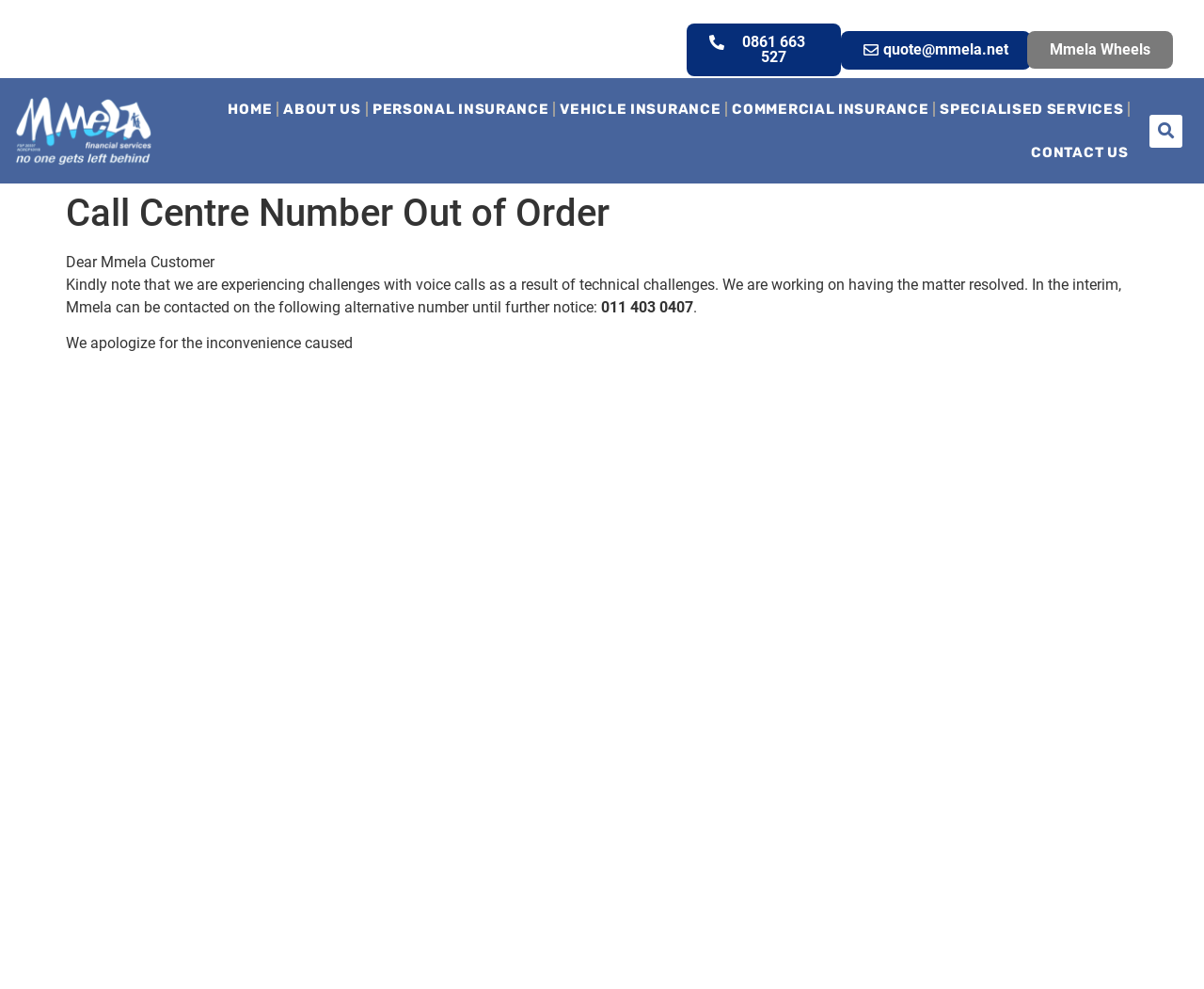Provide a short, one-word or phrase answer to the question below:
How many search boxes are on the webpage?

1